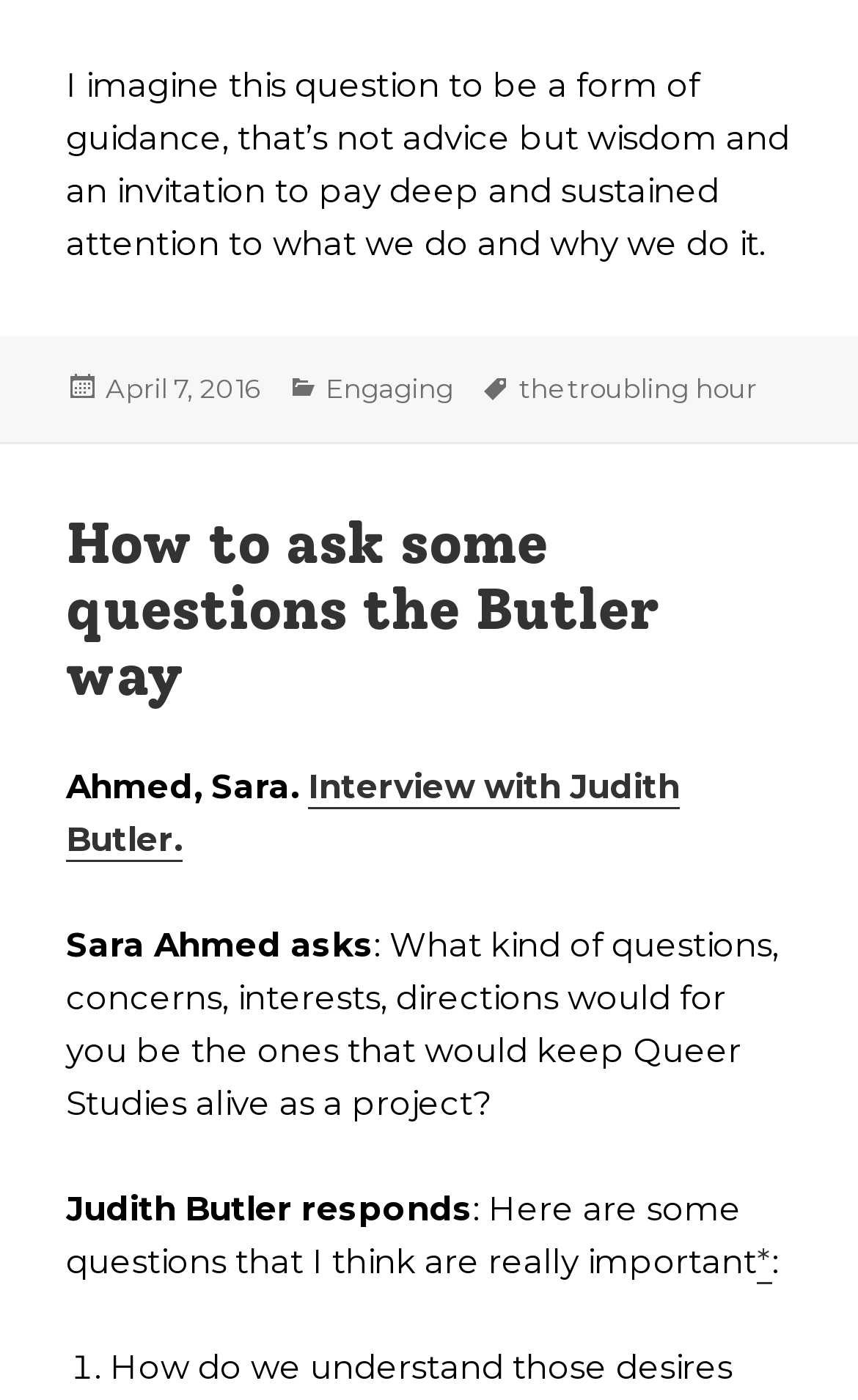Using a single word or phrase, answer the following question: 
Who is being interviewed?

Judith Butler